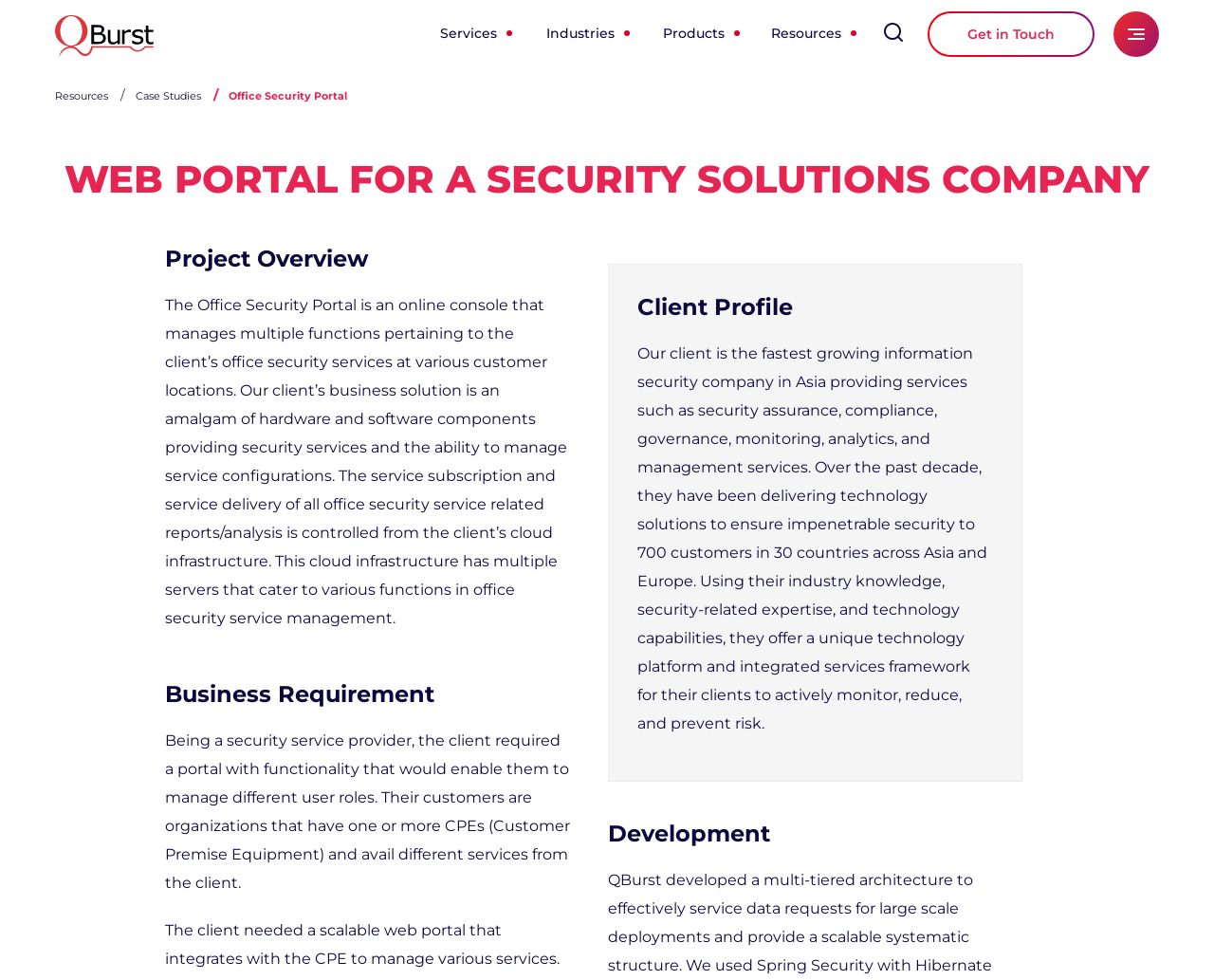Based on the element description Industries, identify the bounding box coordinates for the UI element. The coordinates should be in the format (top-left x, top-left y, bottom-right x, bottom-right y) and within the 0 to 1 range.

[0.439, 0.019, 0.53, 0.048]